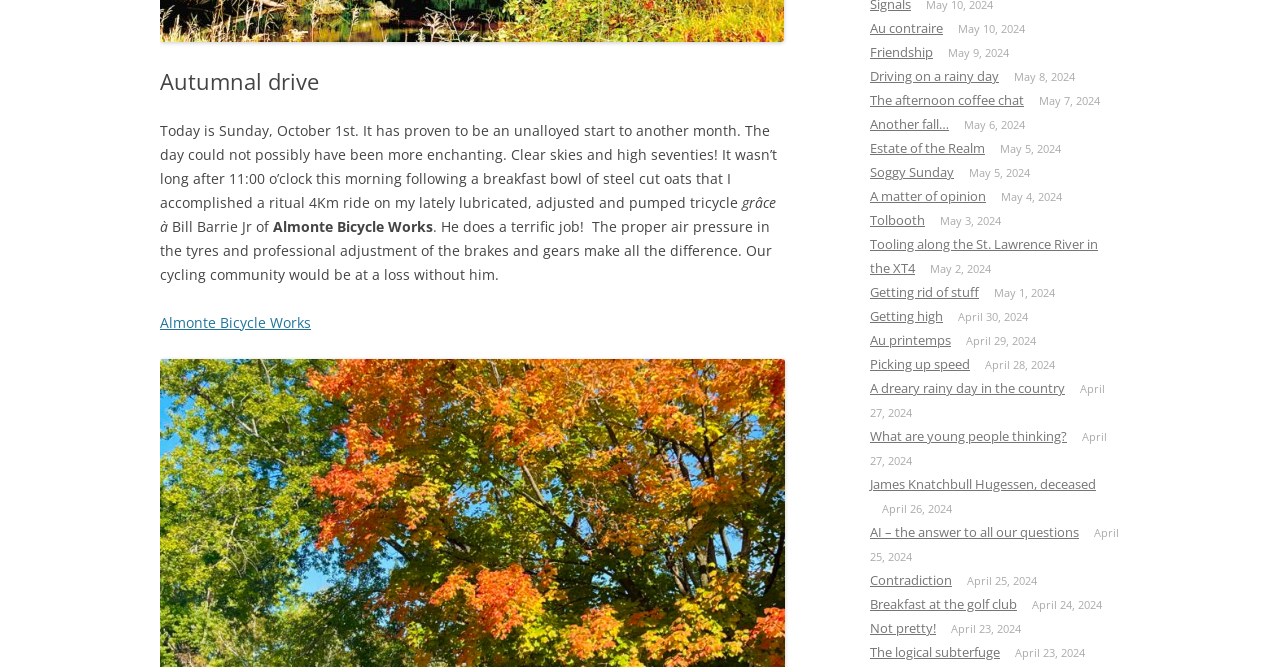Determine the bounding box for the described HTML element: "parent_node: Explore Topics aria-label="Main Menu"". Ensure the coordinates are four float numbers between 0 and 1 in the format [left, top, right, bottom].

None